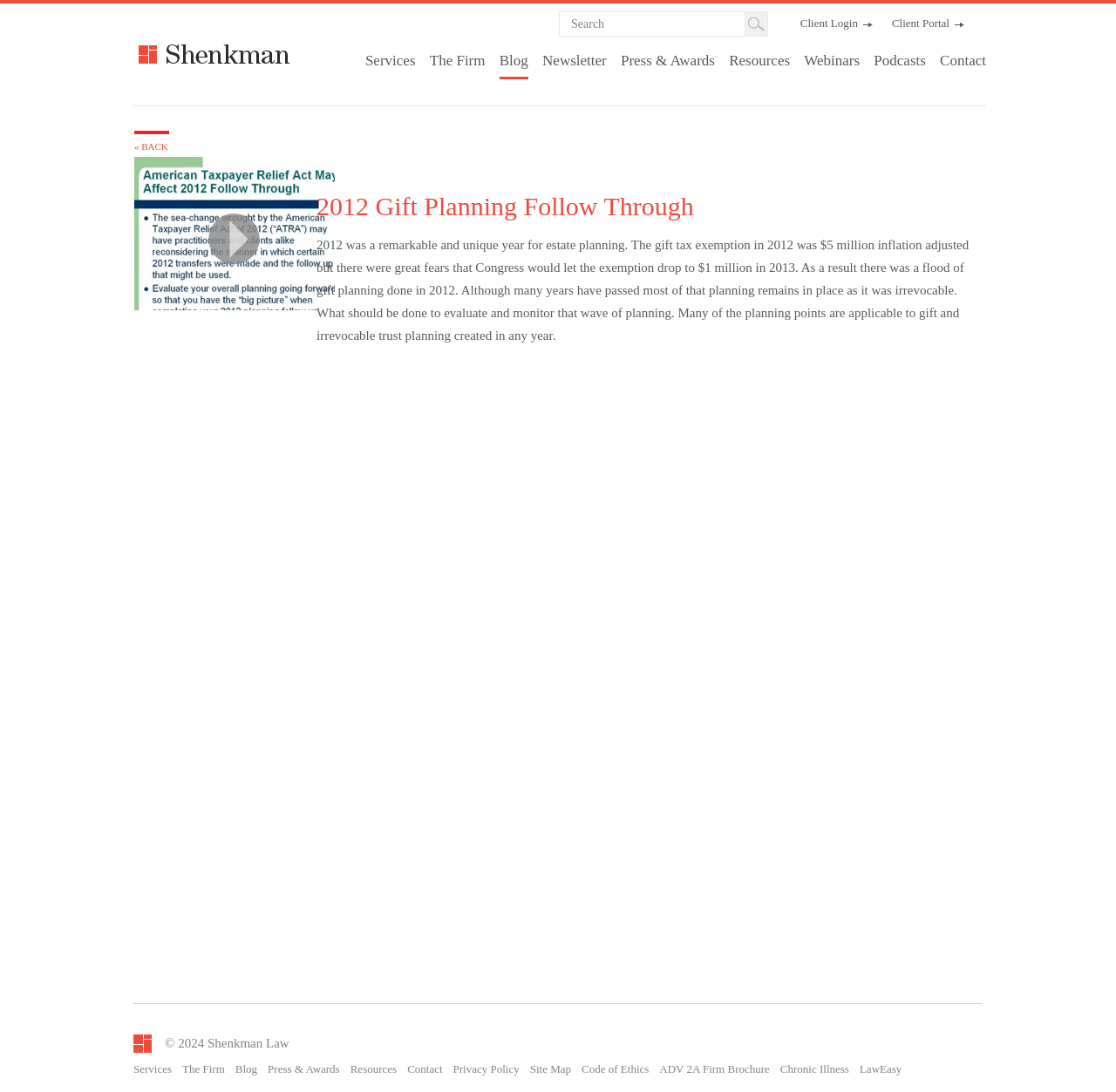Based on the image, please respond to the question with as much detail as possible:
What type of firm is Shenkman Law?

The webpage has a heading 'Shenkman Law' and links to 'The Firm', 'Services', and 'Contact', suggesting that Shenkman Law is a law firm. The content of the webpage also discusses estate planning and gift tax exemption, which are typical services offered by law firms.